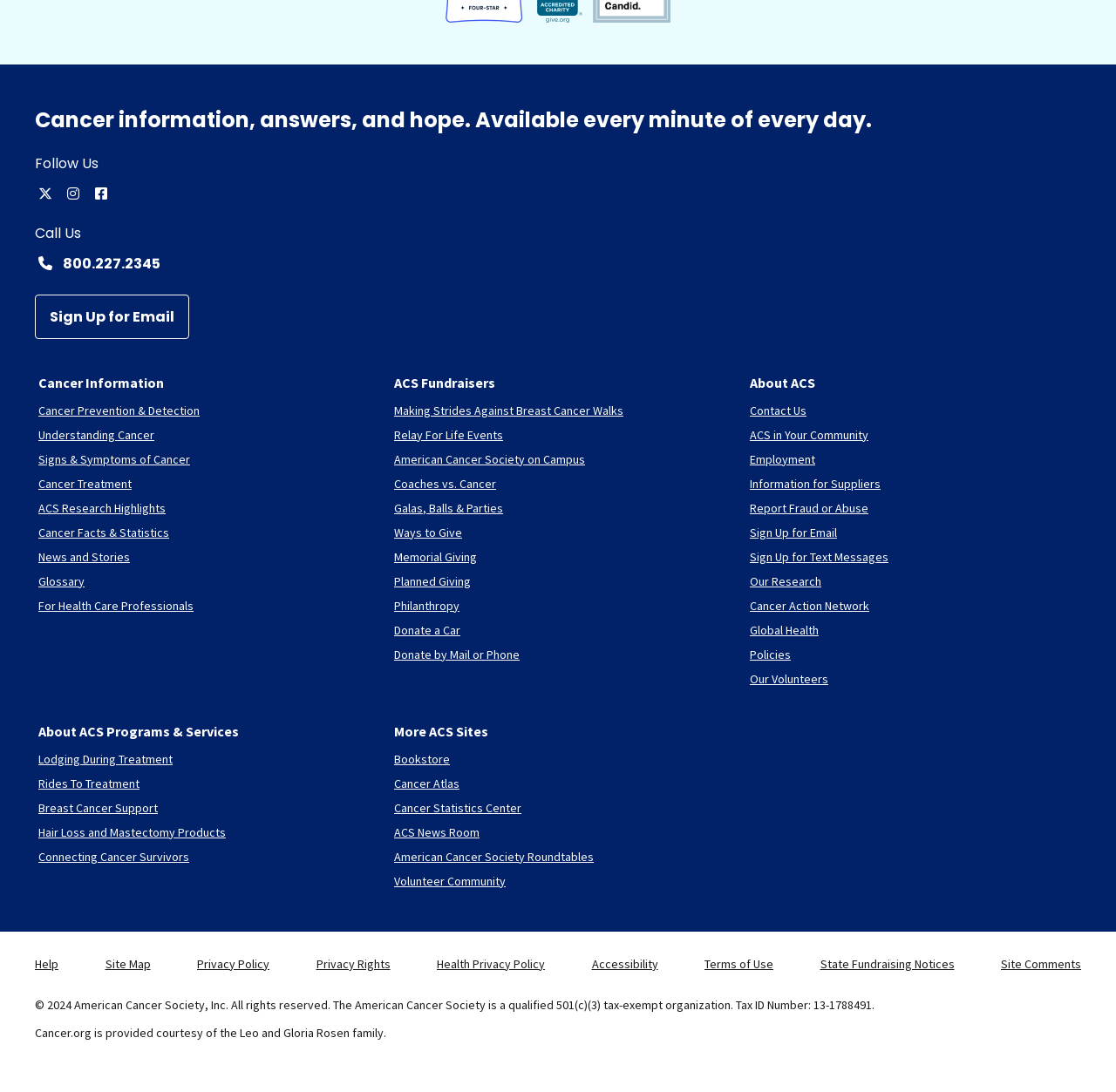With reference to the image, please provide a detailed answer to the following question: What is the name of the cancer support program?

I found the name of the cancer support program by looking at the 'About ACS Programs & Services' section, where it lists various programs, including 'Breast Cancer Support'.